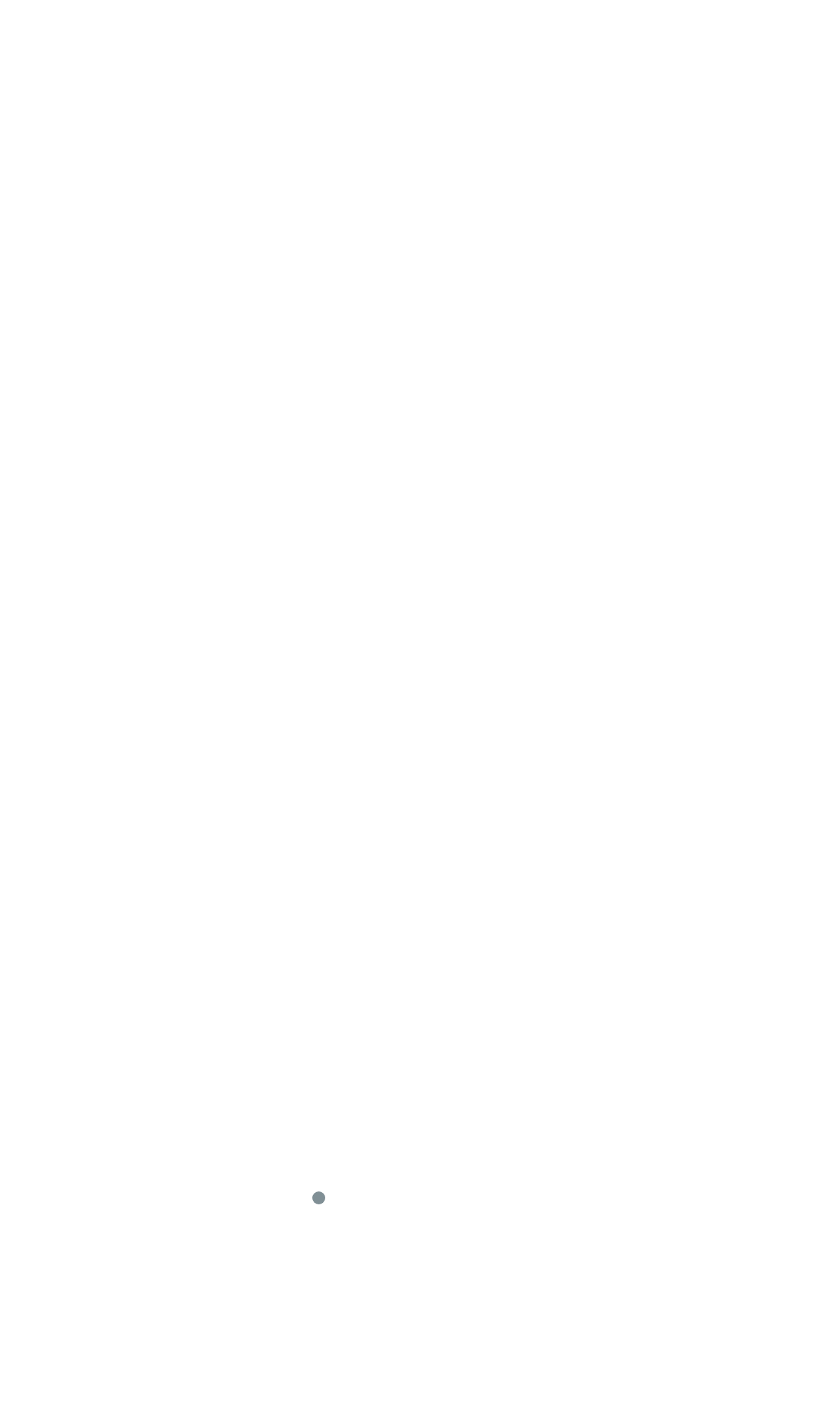Specify the bounding box coordinates of the area that needs to be clicked to achieve the following instruction: "Share via Facebook".

[0.046, 0.232, 0.095, 0.262]